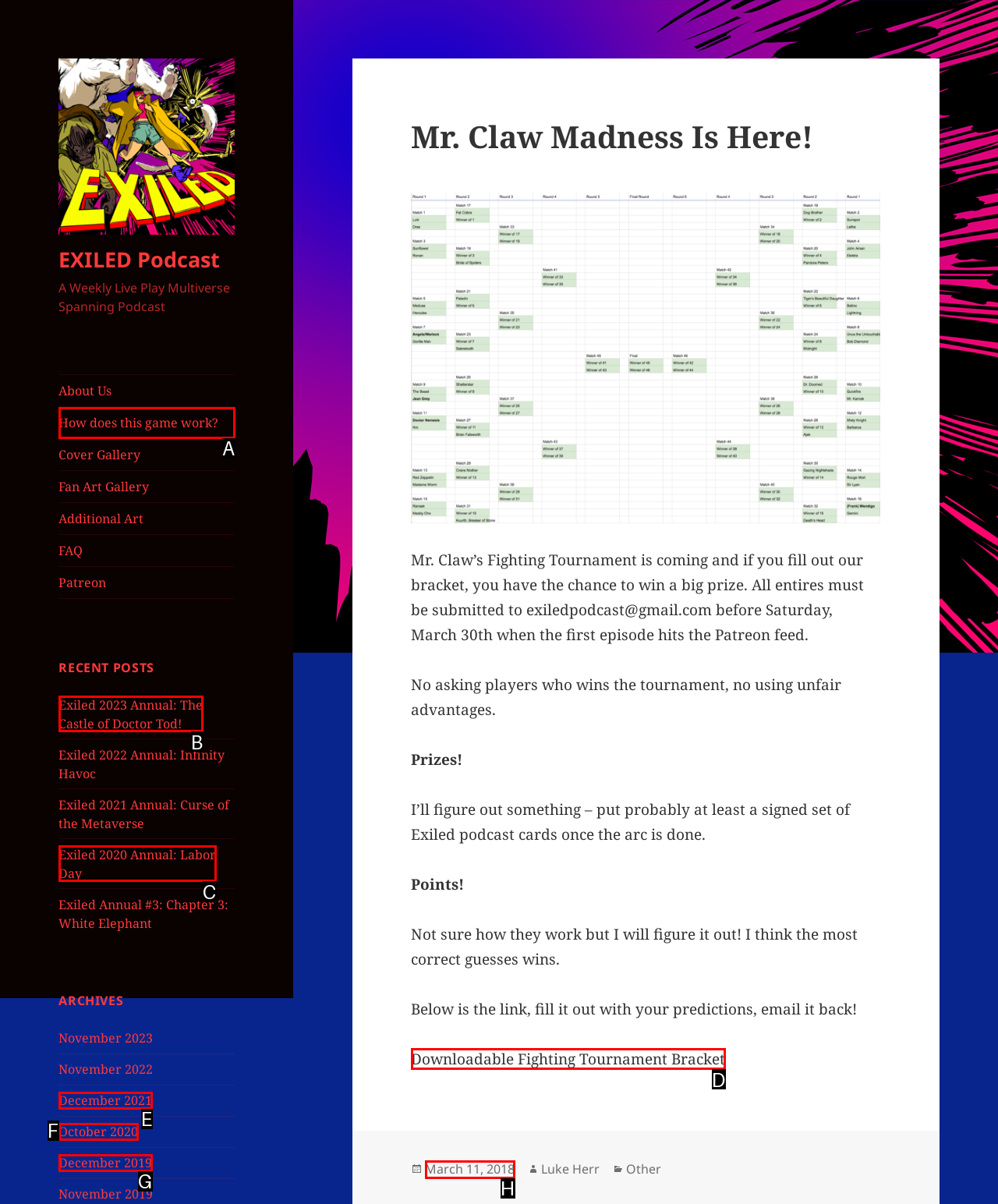Identify which option matches the following description: Downloadable Fighting Tournament Bracket
Answer by giving the letter of the correct option directly.

D